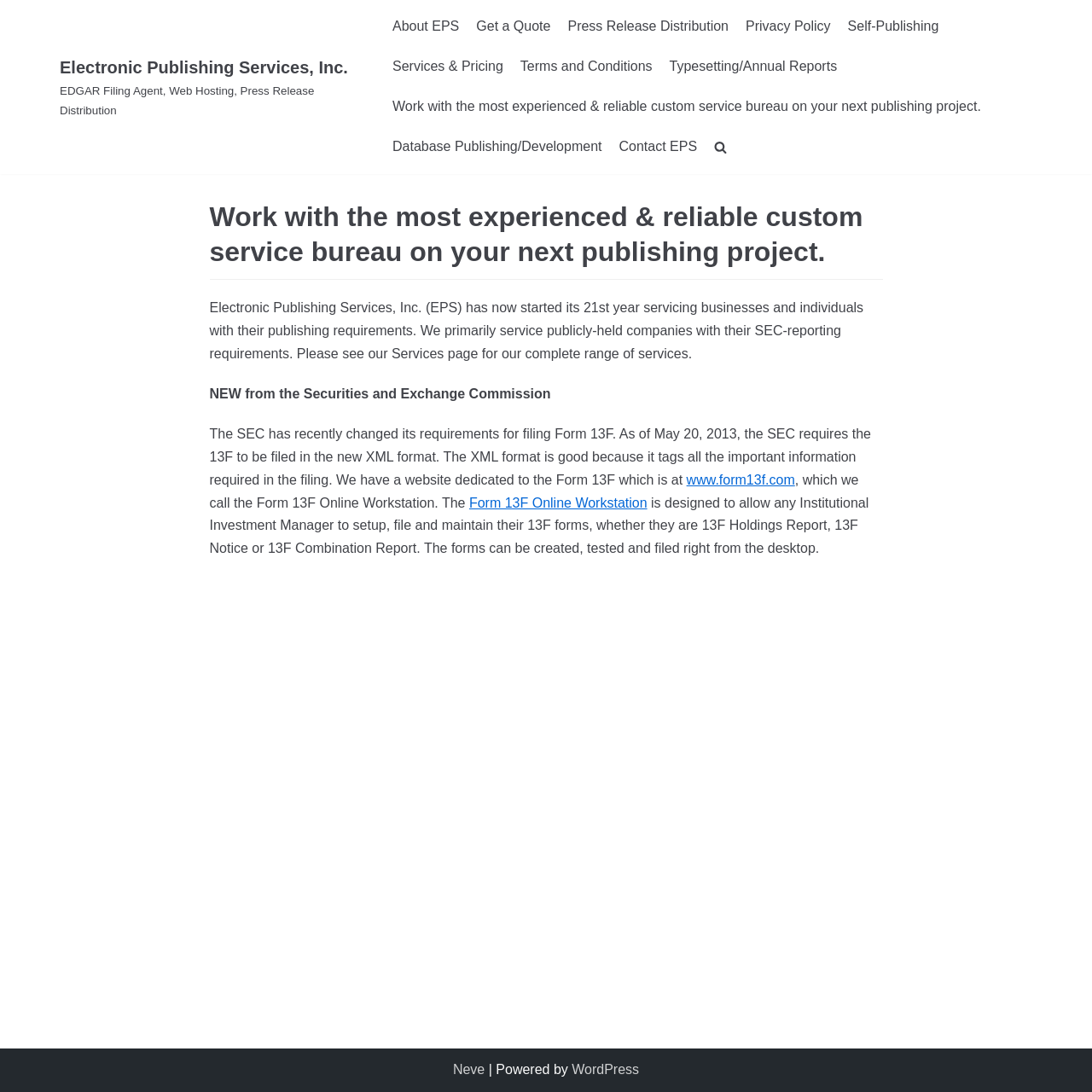Please determine the bounding box coordinates of the element's region to click for the following instruction: "Search for something".

[0.494, 0.154, 0.65, 0.185]